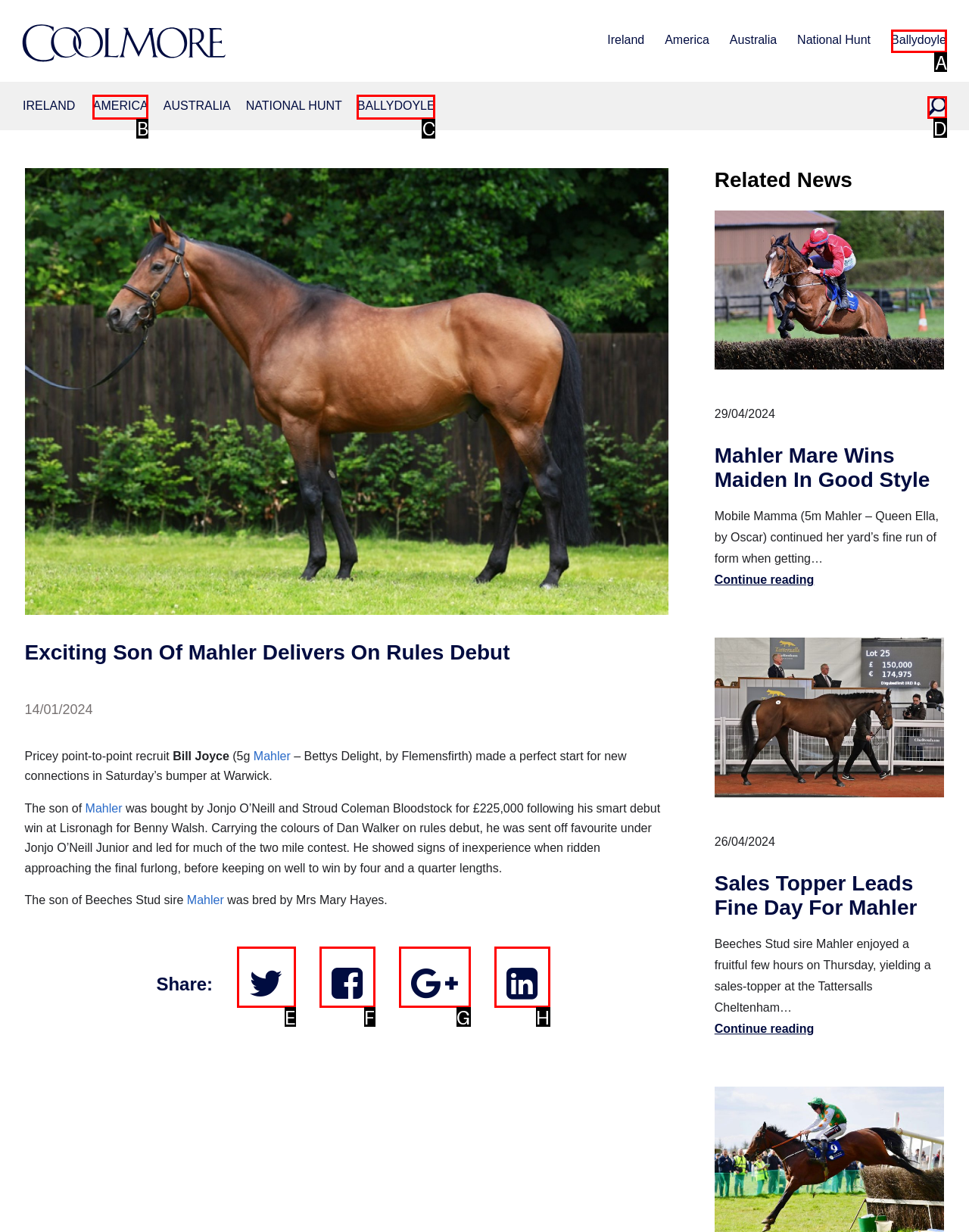What letter corresponds to the UI element to complete this task: View the 'Ballydoyle' farm subpage
Answer directly with the letter.

A